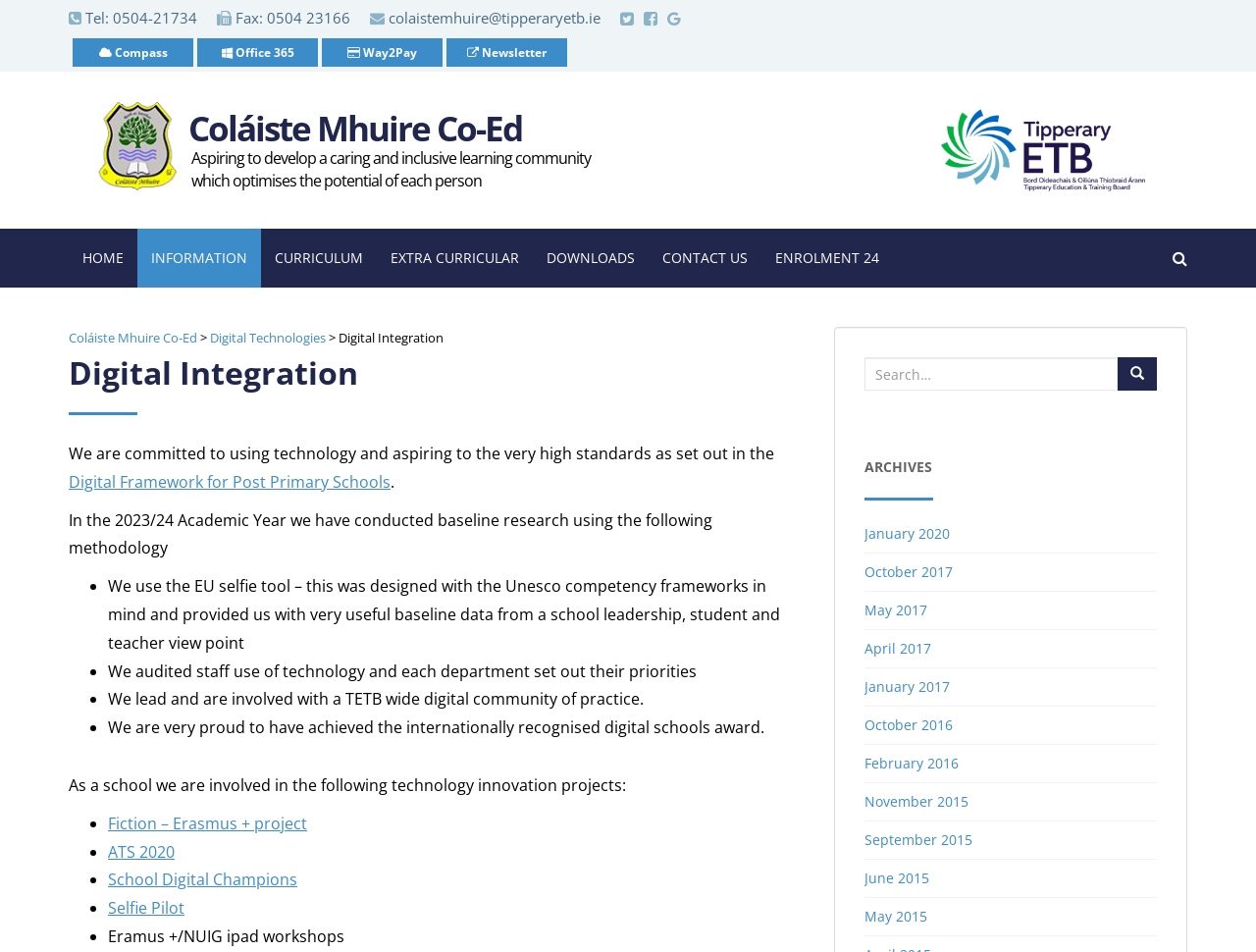What is the 'Digital Framework for Post Primary Schools'?
Observe the image and answer the question with a one-word or short phrase response.

A framework for digital education